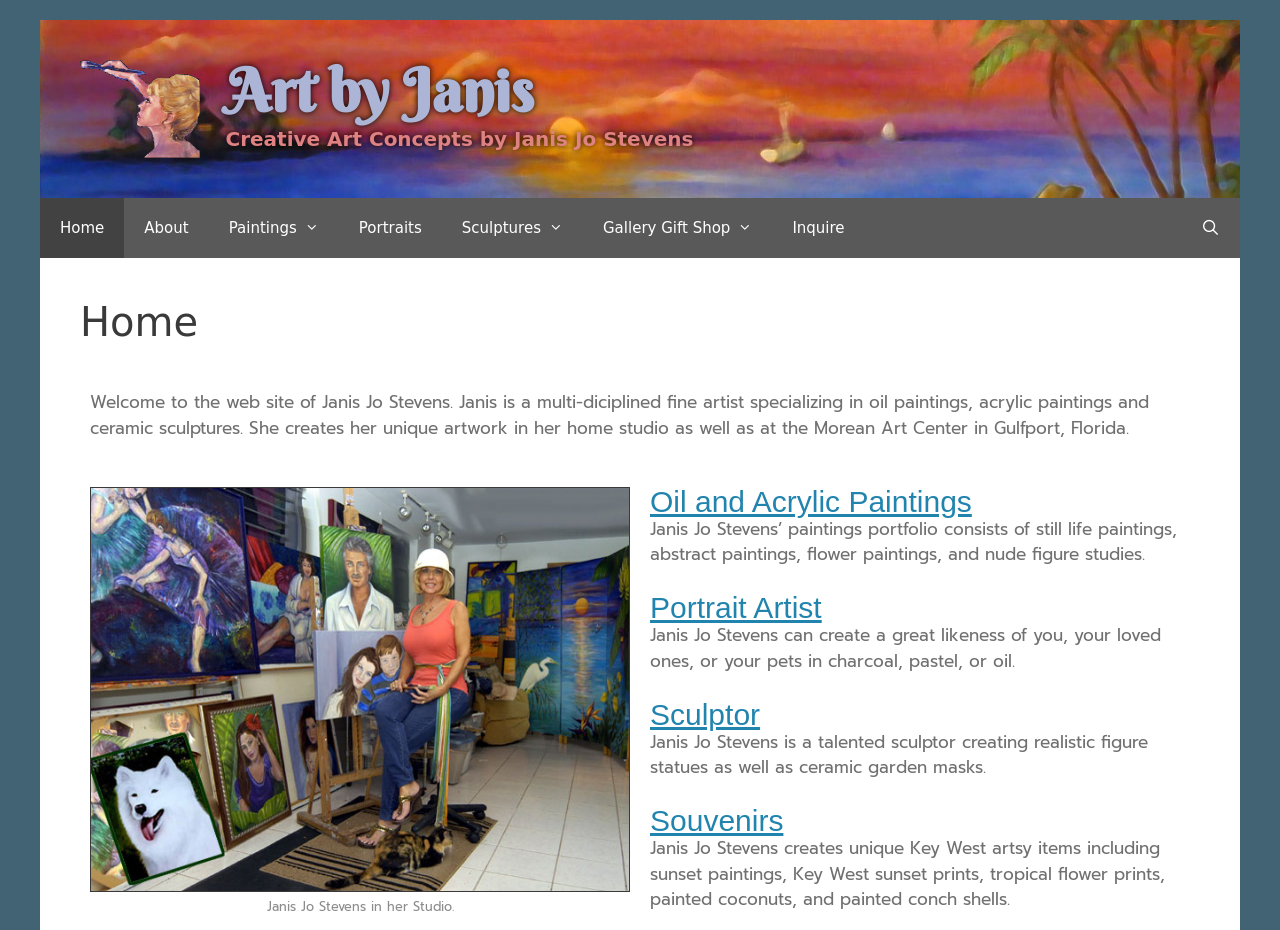Locate the bounding box coordinates of the clickable area to execute the instruction: "View 'Paintings'". Provide the coordinates as four float numbers between 0 and 1, represented as [left, top, right, bottom].

[0.163, 0.213, 0.265, 0.278]